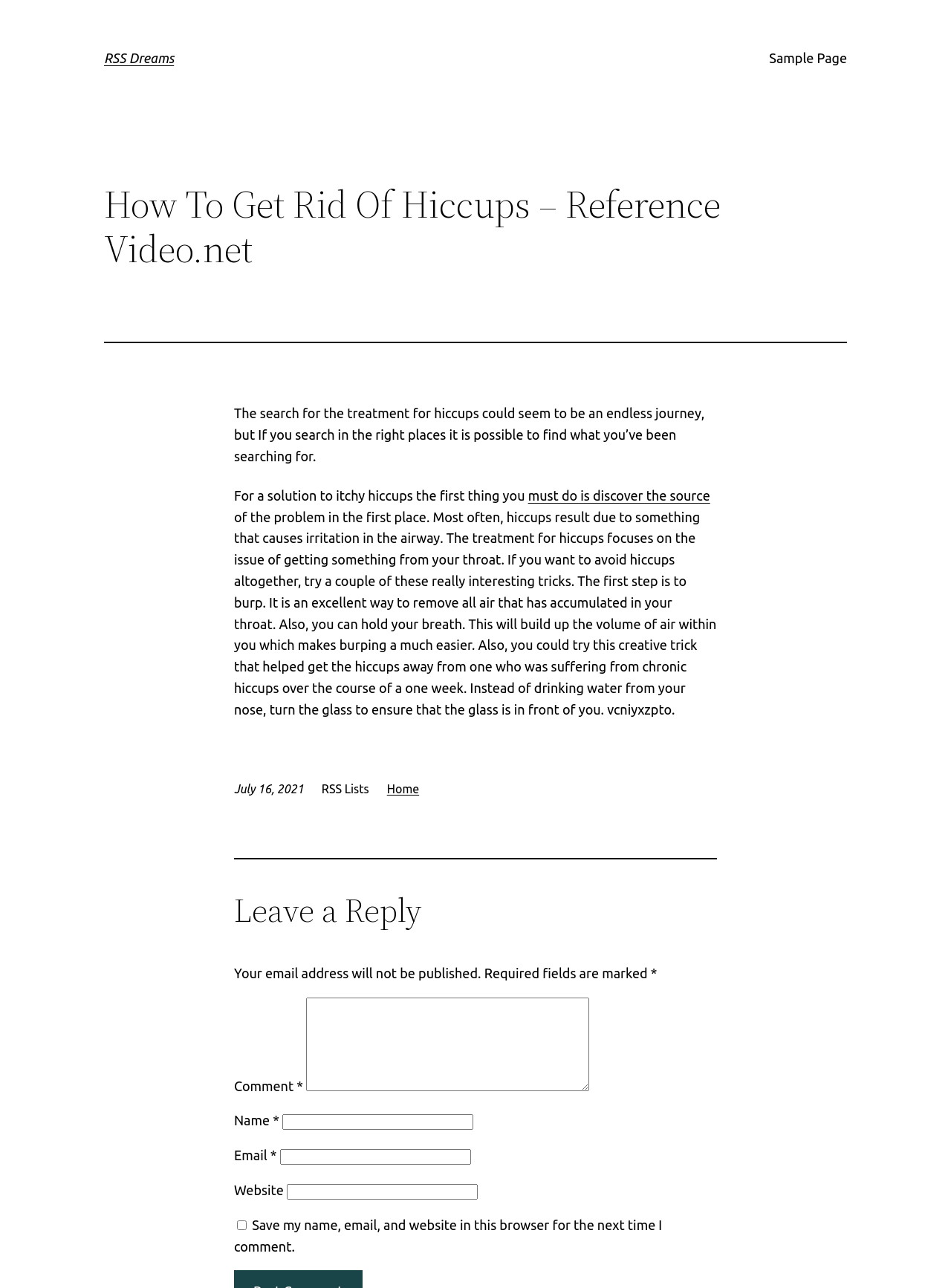Explain the contents of the webpage comprehensively.

The webpage is about finding a treatment for hiccups. At the top, there is a heading "RSS Dreams" followed by a link to "Sample Page" on the right side. Below this, there is a main heading "How To Get Rid Of Hiccups – Reference Video.net". 

Underneath the main heading, there is a horizontal separator line. The main content of the webpage starts with a paragraph of text that discusses the search for a treatment for hiccups. This is followed by another paragraph that provides a solution to itchy hiccups, which involves discovering the source of the problem. 

The webpage then provides some interesting tricks to avoid hiccups, including burping, holding one's breath, and a creative trick involving drinking water from a glass. Below this, there is a timestamp "July 16, 2021" and a link to "RSS Lists". 

On the right side, there are links to "Home" and a heading "Leave a Reply". Below this, there is a section for leaving a comment, which includes fields for name, email, website, and a comment box. There is also a checkbox to save the commenter's information for future comments.